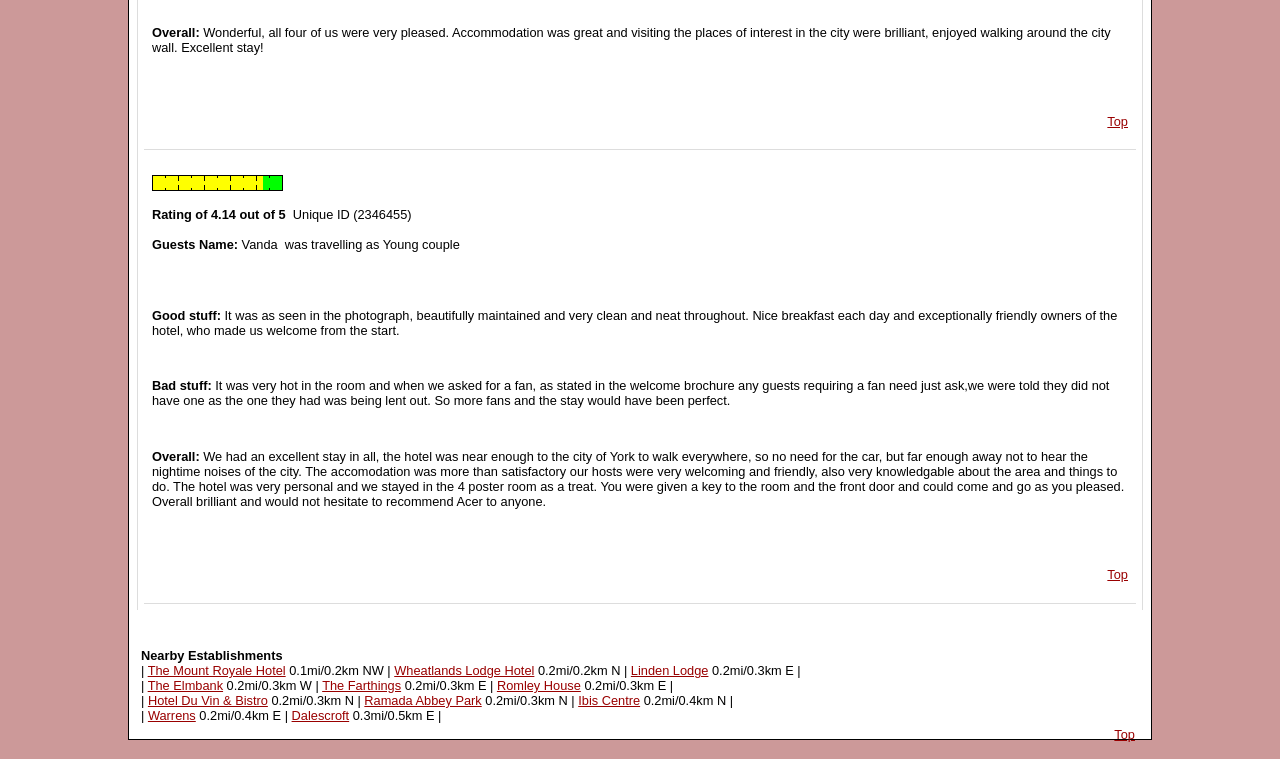Find the bounding box coordinates of the area that needs to be clicked in order to achieve the following instruction: "Click on the 'Top' link". The coordinates should be specified as four float numbers between 0 and 1, i.e., [left, top, right, bottom].

[0.865, 0.15, 0.881, 0.169]